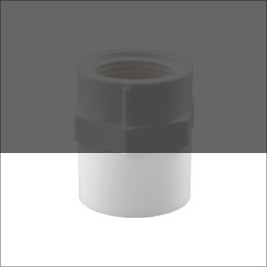Explain all the elements you observe in the image.

The image features a **Female Adapter Plastic Threaded (Fapt, Sch 80 & Sch 40)**, commonly used in plumbing systems. This type of adapter is typically designed with a female threading on one side that allows it to connect to male threaded pipes or fittings. The visible part of the adapter has a dual-color scheme, with a dark top section and a white bottom, providing both functional and aesthetic benefits. This component is vital for facilitating smooth connections within a piping system, ensuring secure transitions between various fittings while maintaining the integrity of the water flow.